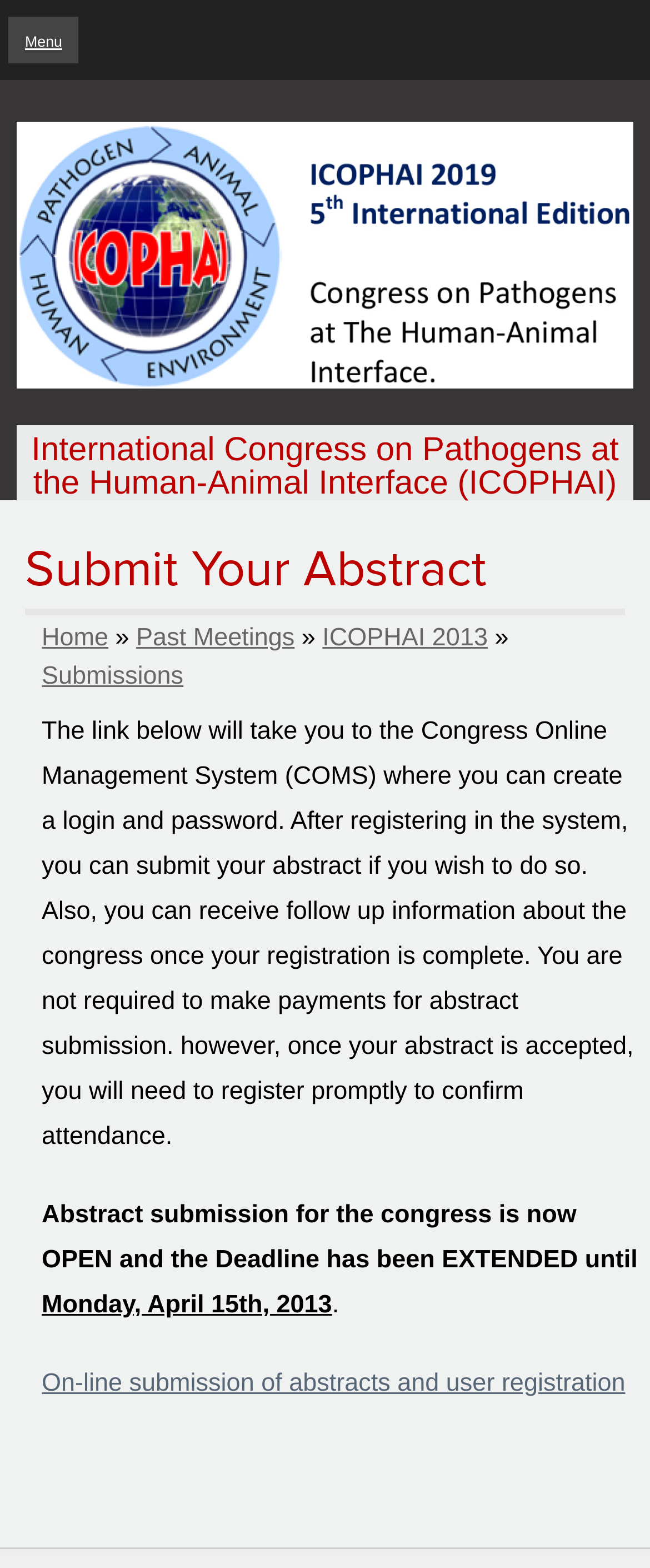What is the name of the congress?
Answer with a single word or phrase, using the screenshot for reference.

ICOPHAI